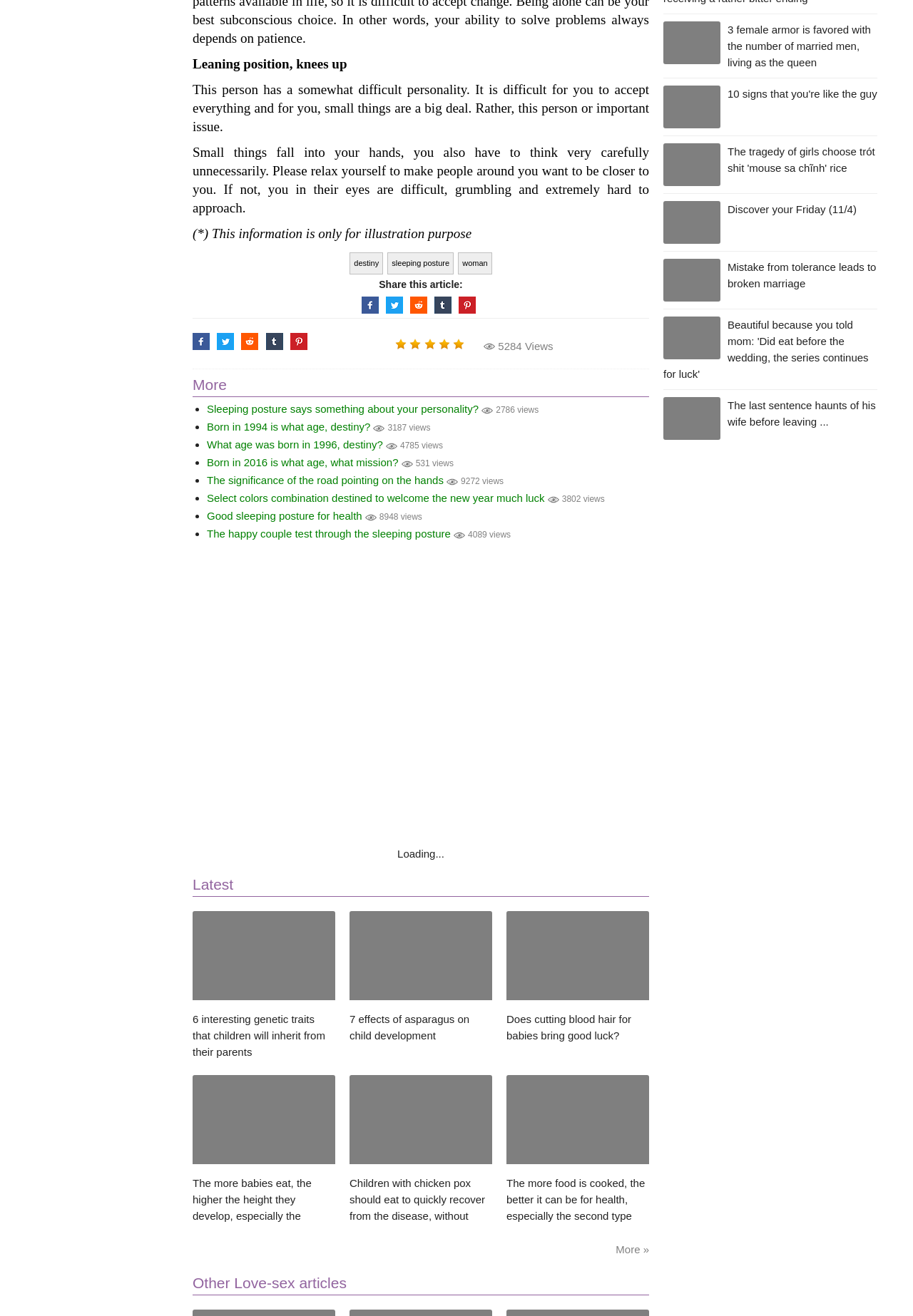Please identify the coordinates of the bounding box for the clickable region that will accomplish this instruction: "Discover your Friday (11/4)".

[0.727, 0.147, 0.961, 0.191]